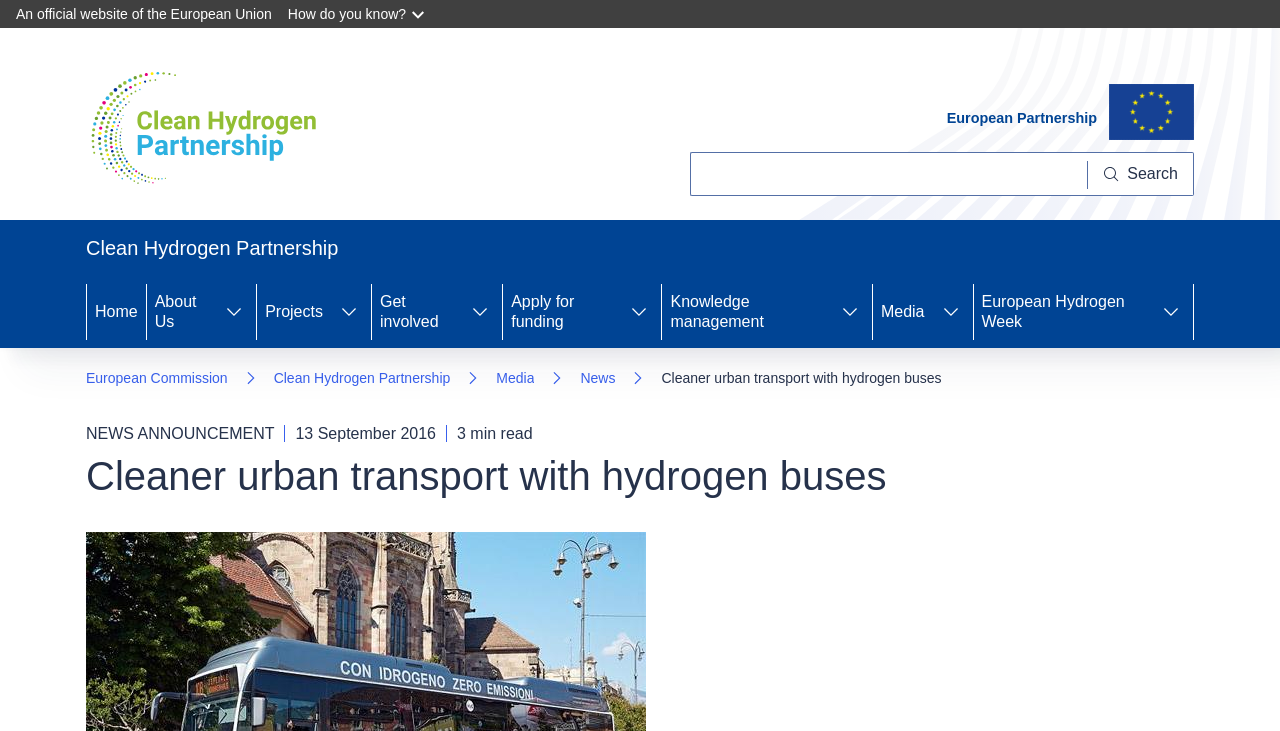Give a comprehensive overview of the webpage, including key elements.

The webpage is about the European Commission's initiative on cleaner urban transport with hydrogen buses. At the top left corner, there is a link to skip to the main content. Next to it, there is a static text stating that it is an official website of the European Union. A button labeled "How do you know?" is located on the top right corner.

Below the top section, there is a navigation menu with links to different sections, including "Home", "About Us", "Projects", "Get involved", "Apply for funding", "Knowledge management", "Media", and "European Hydrogen Week". Each link has a corresponding button to access its children.

On the top right side, there is a search bar with a search button and a logo of the European Union flag. Above the search bar, there is a static text "European Partnership".

The main content of the webpage starts with a heading "Cleaner urban transport with hydrogen buses" followed by a news announcement section. The news announcement section includes a title, a date "13 September 2016", and a reading time "3 min read".